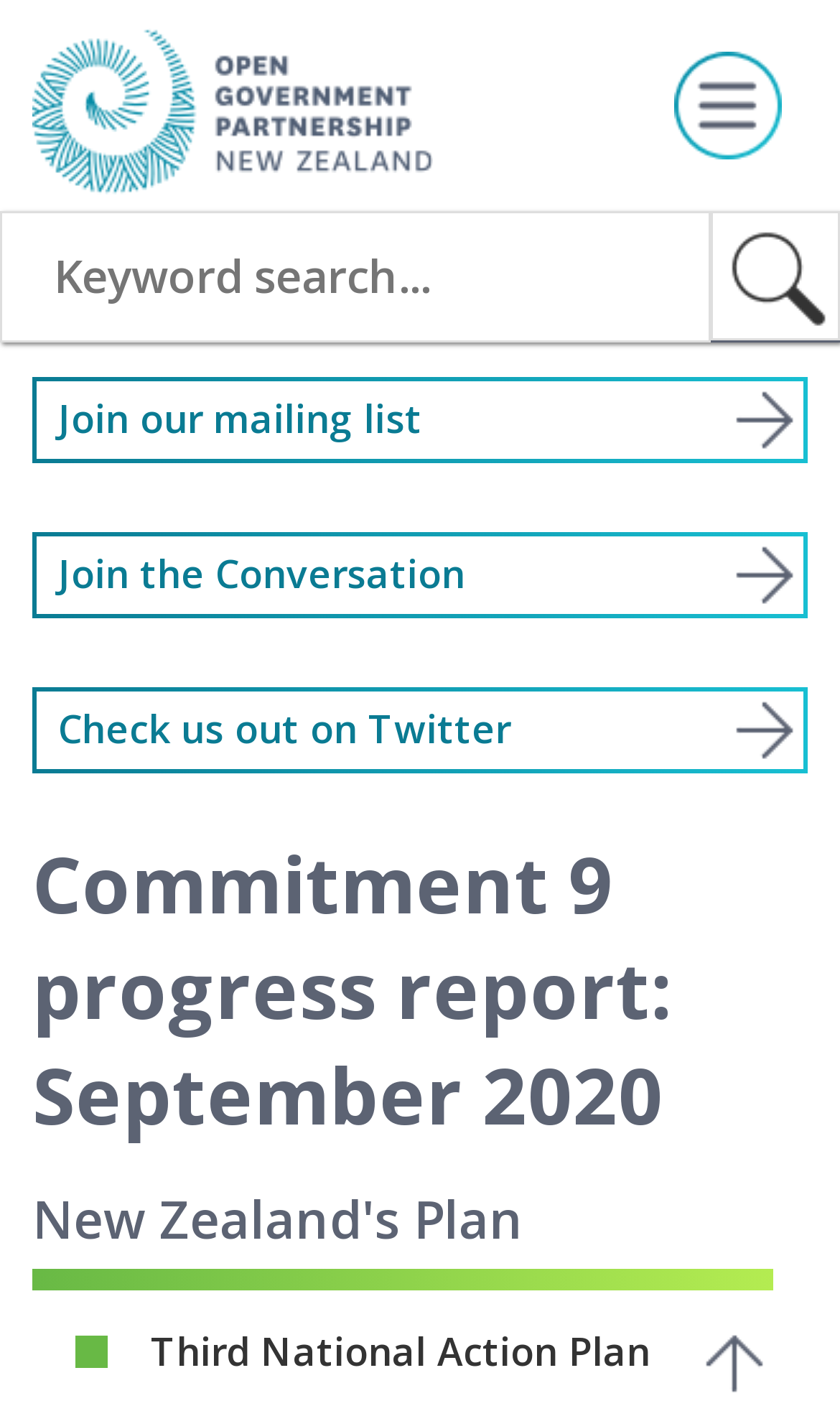How many links are there in the search section?
Please answer the question with a single word or phrase, referencing the image.

3